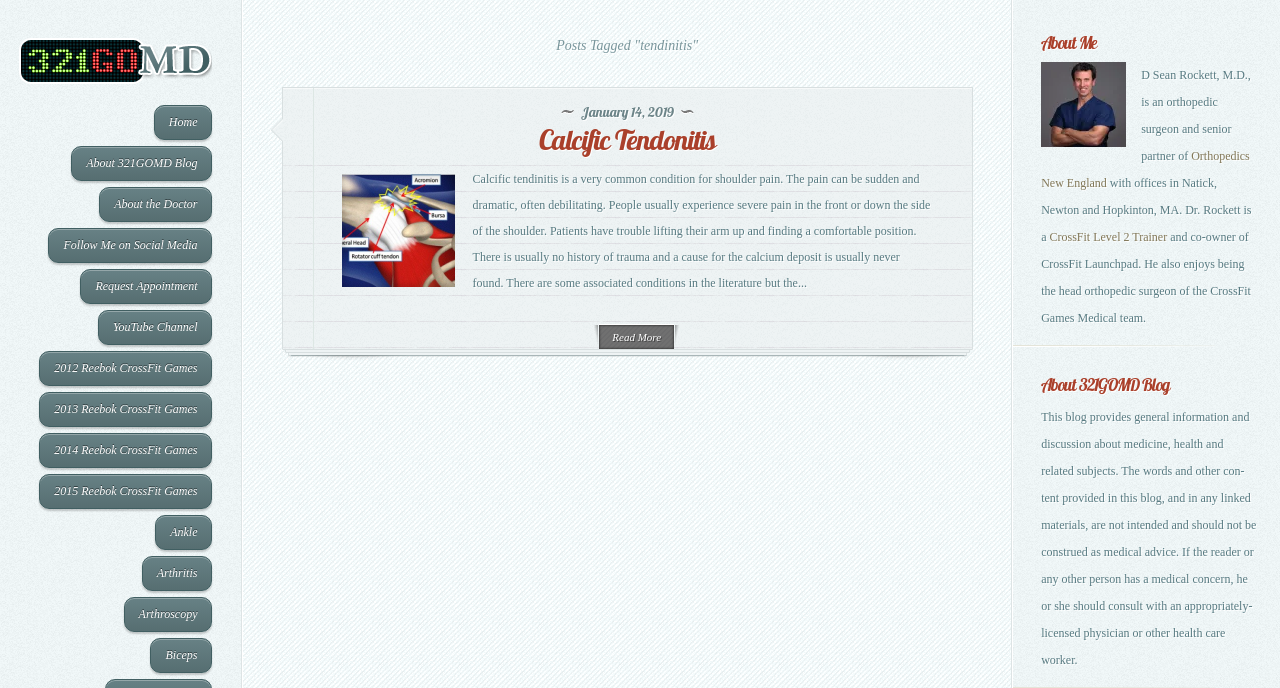Determine the bounding box coordinates of the section I need to click to execute the following instruction: "Read the article about 'Calcific Tendonitis'". Provide the coordinates as four float numbers between 0 and 1, i.e., [left, top, right, bottom].

[0.221, 0.185, 0.759, 0.222]